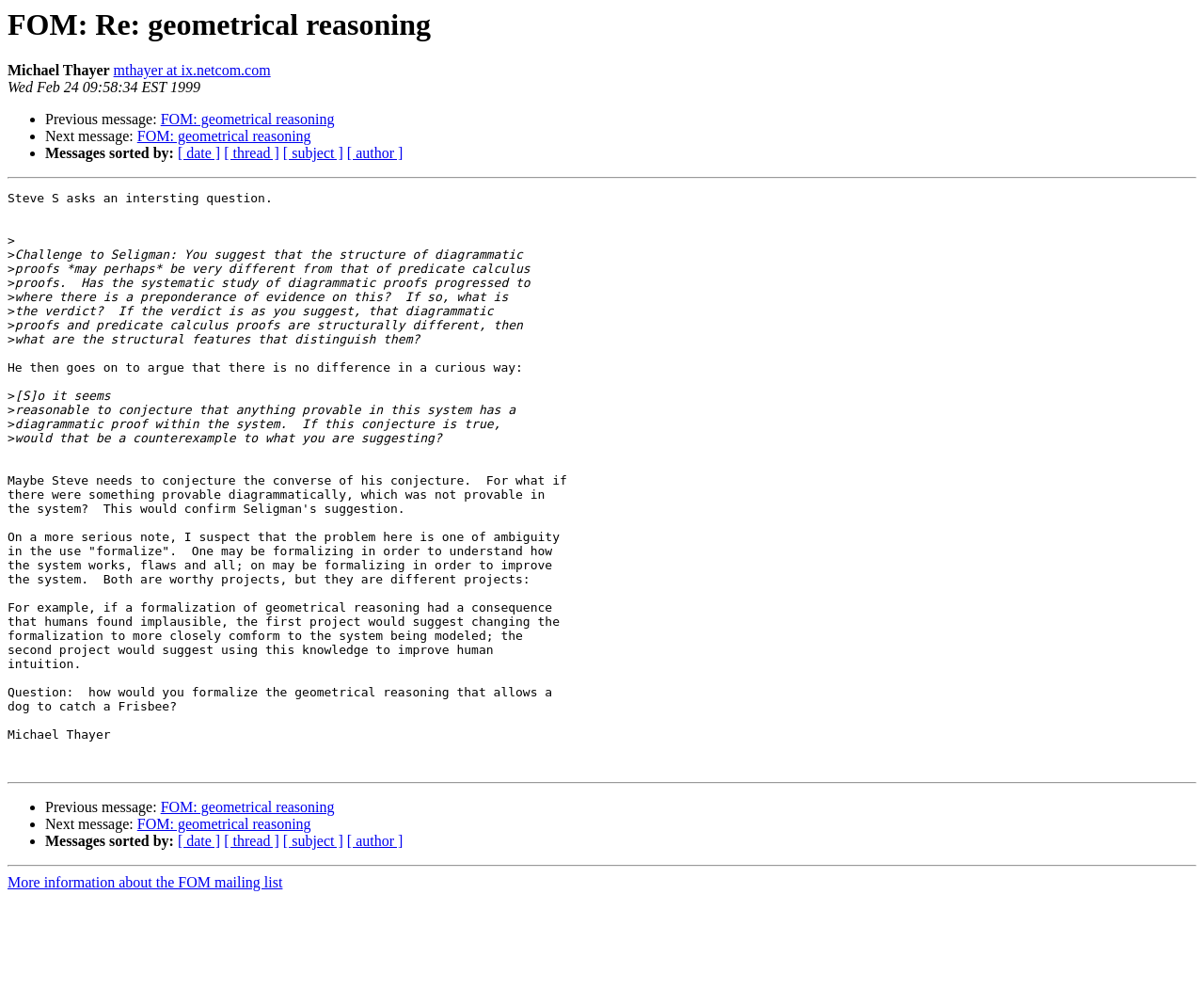What is the date of this message?
Refer to the image and respond with a one-word or short-phrase answer.

Wed Feb 24 09:58:34 EST 1999